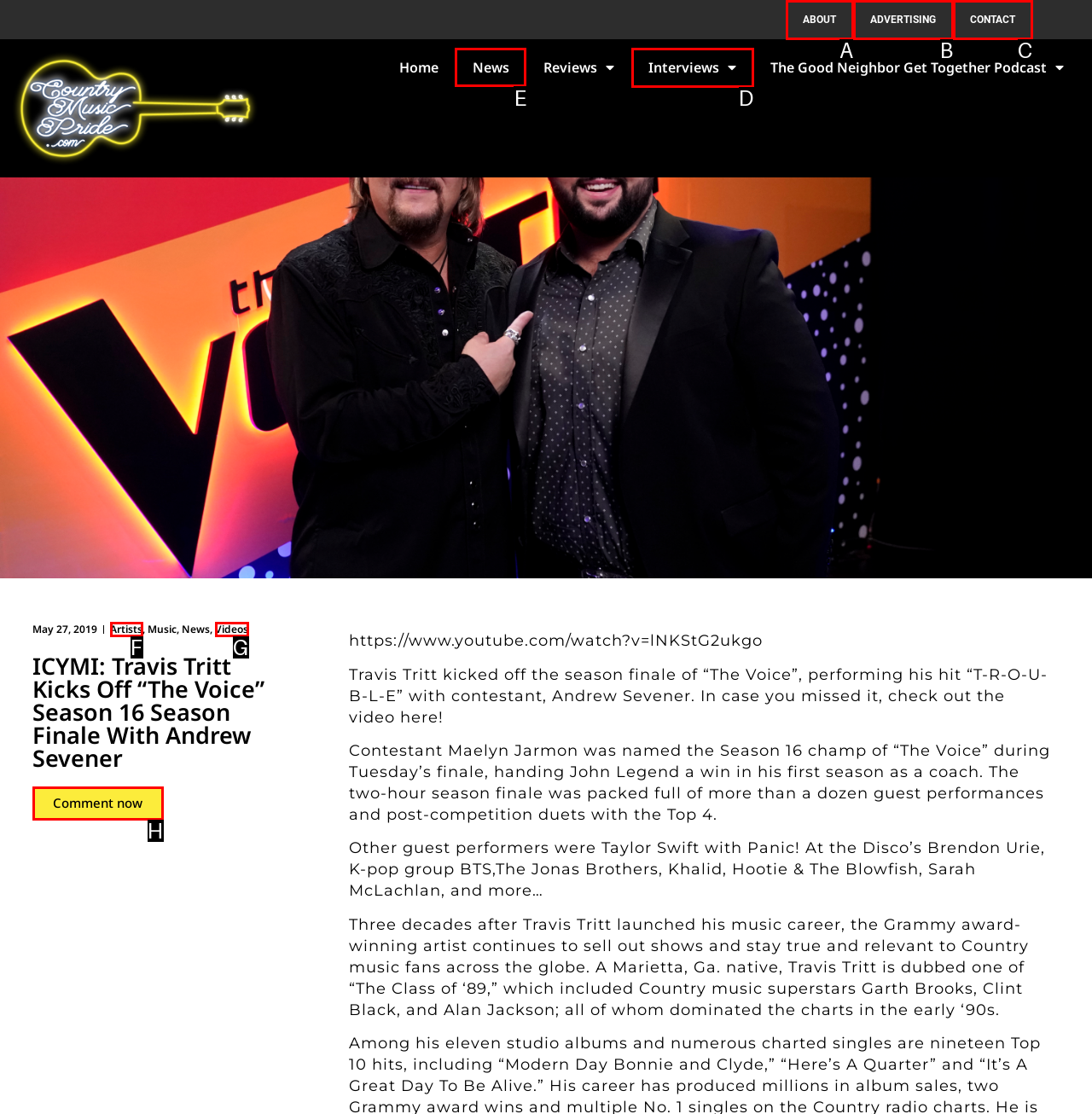What option should I click on to execute the task: Click on Reviews link? Give the letter from the available choices.

E